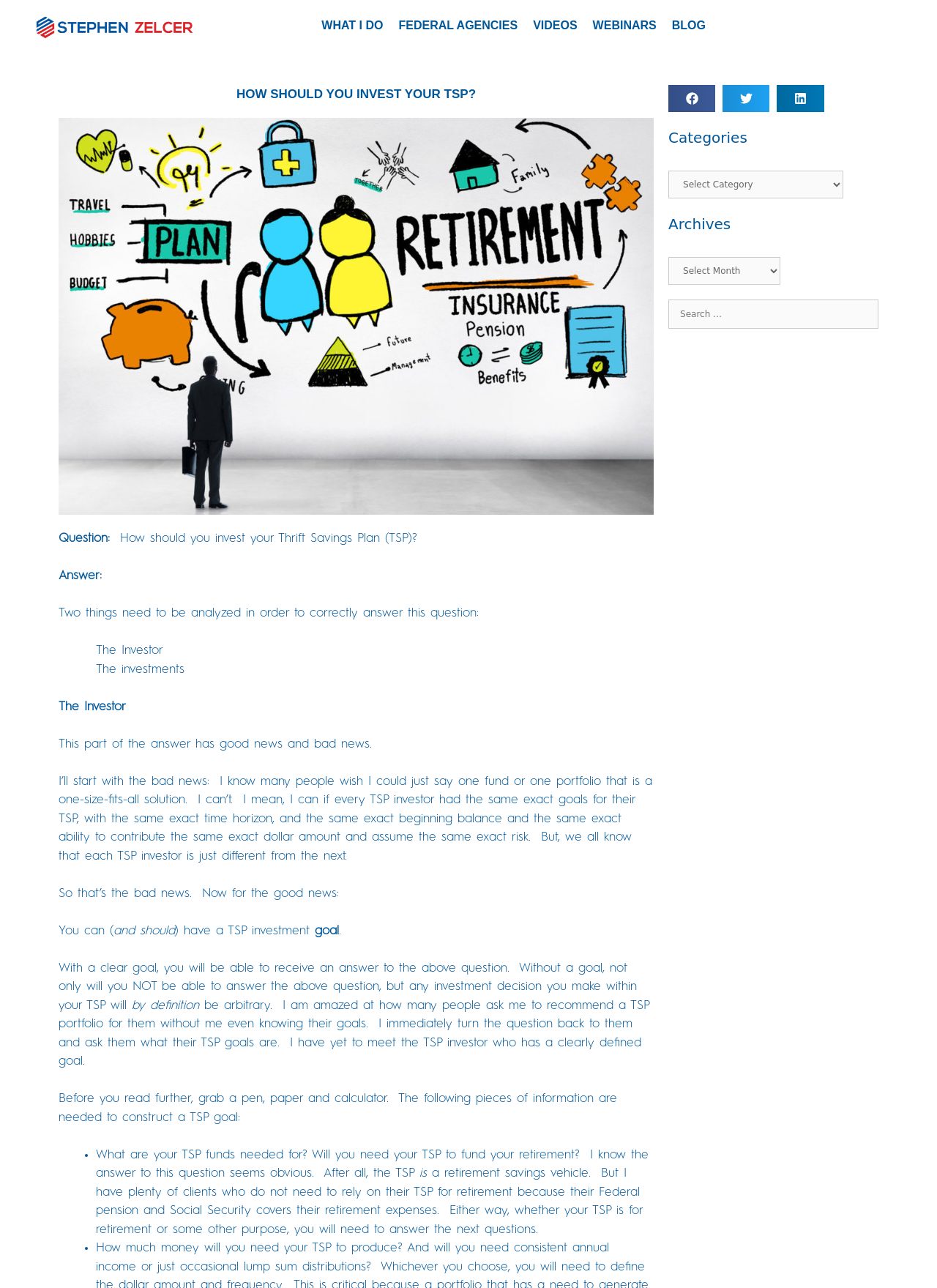Craft a detailed narrative of the webpage's structure and content.

This webpage is about investing in the Thrift Savings Plan (TSP) and is written by financial planner Stephen Zelcer. At the top of the page, there is a link to the author's name and a small image of him. Below this, there are several links to different sections of the website, including "WHAT I DO", "FEDERAL AGENCIES", "VIDEOS", "WEBINARS", and "BLOG".

The main content of the page is a heading that asks the question "HOW SHOULD YOU INVEST YOUR TSP?" and an image of a financial advisor for federal employees. Below this, there is a series of paragraphs that discuss the importance of analyzing two things in order to answer this question: the investor and the investments. The text explains that each TSP investor is unique and has different goals, time horizons, and risk tolerance, making it impossible to provide a one-size-fits-all solution.

The page then goes on to discuss the importance of having a clear goal for TSP investments, and provides a list of questions that need to be answered in order to construct a TSP goal, including what the TSP funds are needed for and what the desired outcome is.

At the bottom of the page, there are several buttons to share the content on social media platforms, including Facebook, Twitter, and LinkedIn. There are also headings for "Categories" and "Archives", with corresponding dropdown menus, as well as a search box to search for specific content on the website.